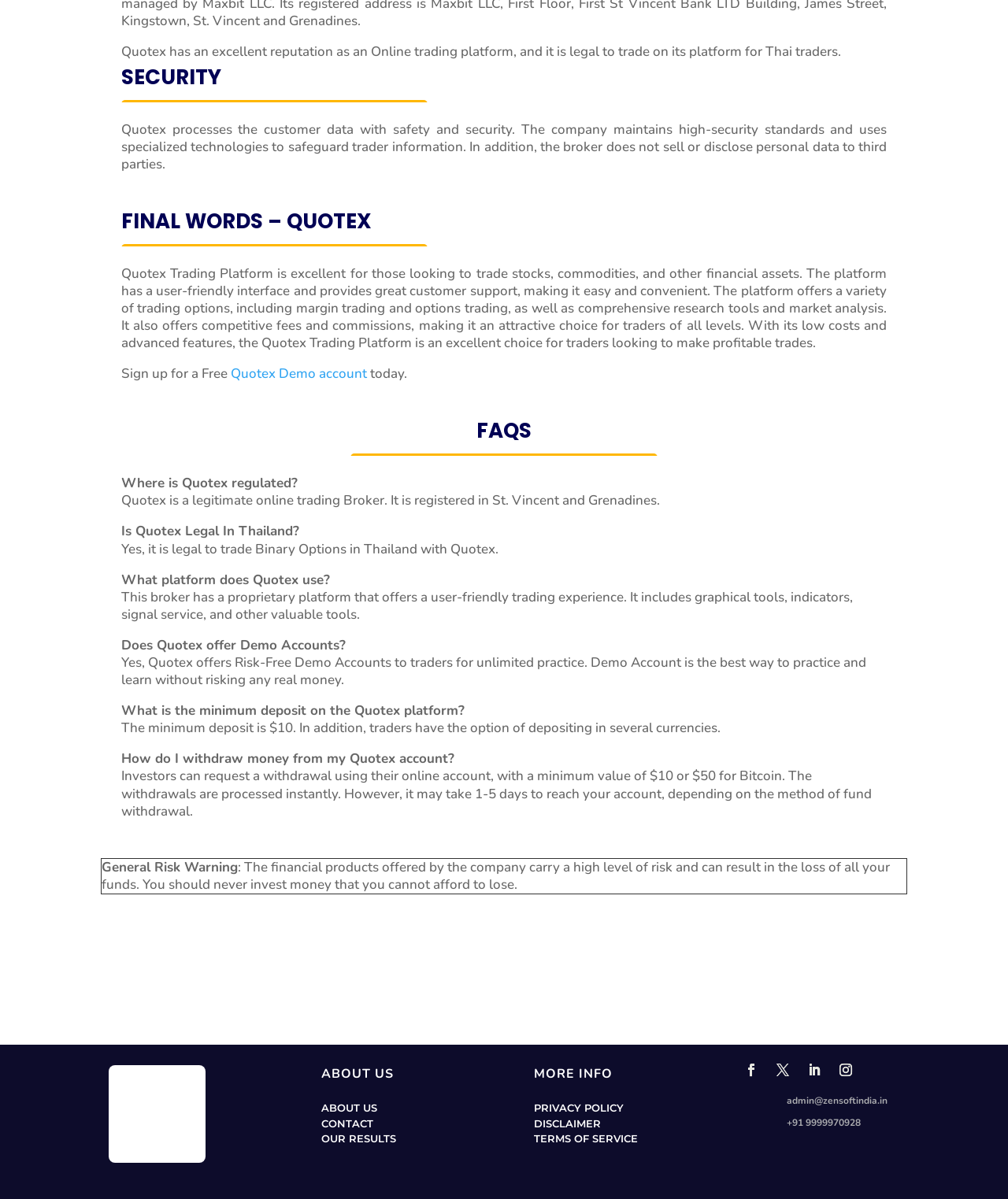Please identify the bounding box coordinates of the element's region that needs to be clicked to fulfill the following instruction: "View Quotex's results". The bounding box coordinates should consist of four float numbers between 0 and 1, i.e., [left, top, right, bottom].

[0.319, 0.944, 0.393, 0.955]